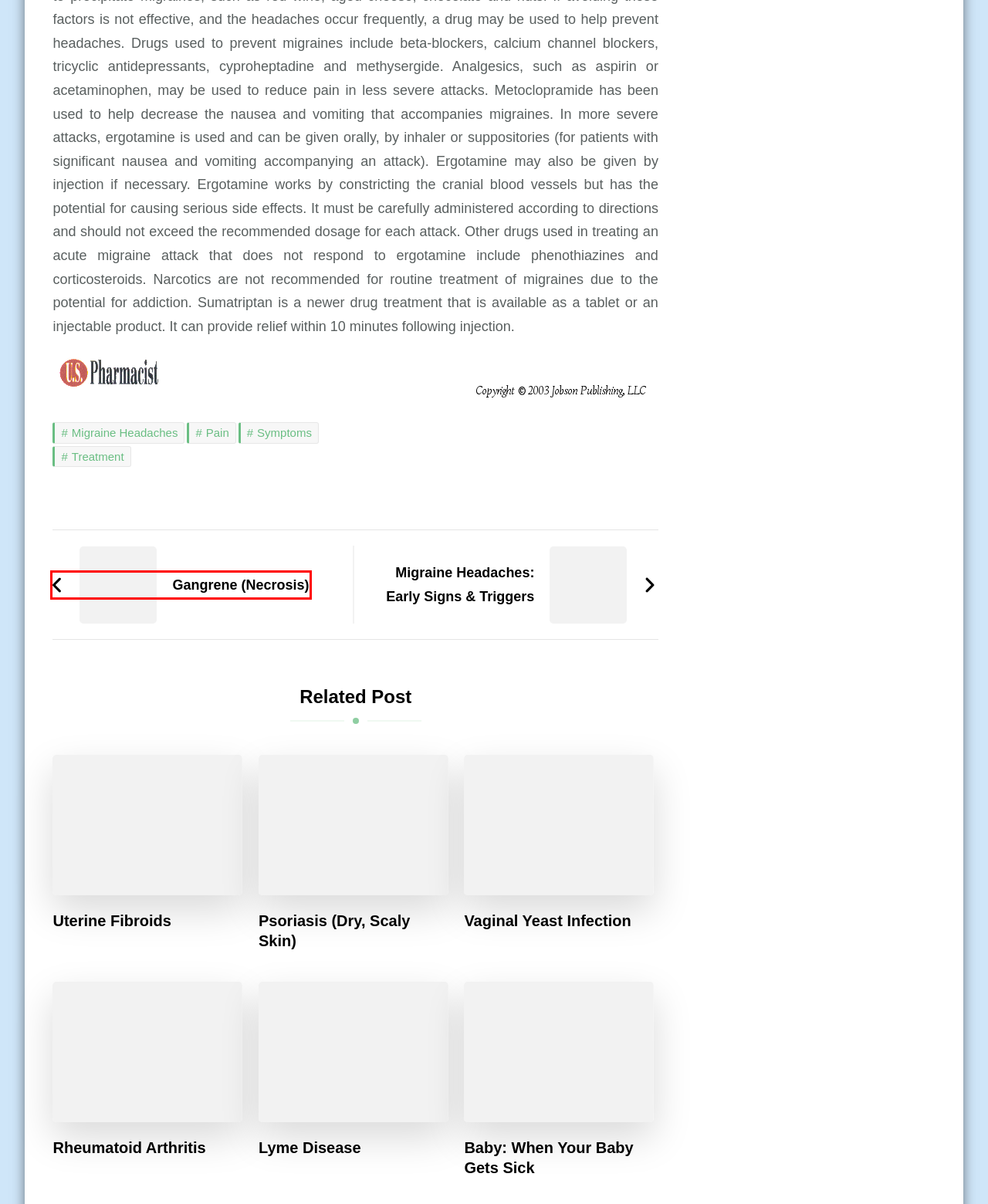You have a screenshot of a webpage with a red rectangle bounding box around a UI element. Choose the best description that matches the new page after clicking the element within the bounding box. The candidate descriptions are:
A. Symptoms – BIG "C" DRUGS
B. Migraine Headaches: Early Signs & Triggers – BIG "C" DRUGS
C. Gangrene (Necrosis) – BIG "C" DRUGS
D. Pain – BIG "C" DRUGS
E. Uterine Fibroids – BIG "C" DRUGS
F. Vaginal Yeast Infection – BIG "C" DRUGS
G. Psoriasis (Dry, Scaly Skin) – BIG "C" DRUGS
H. Treatment – BIG "C" DRUGS

C